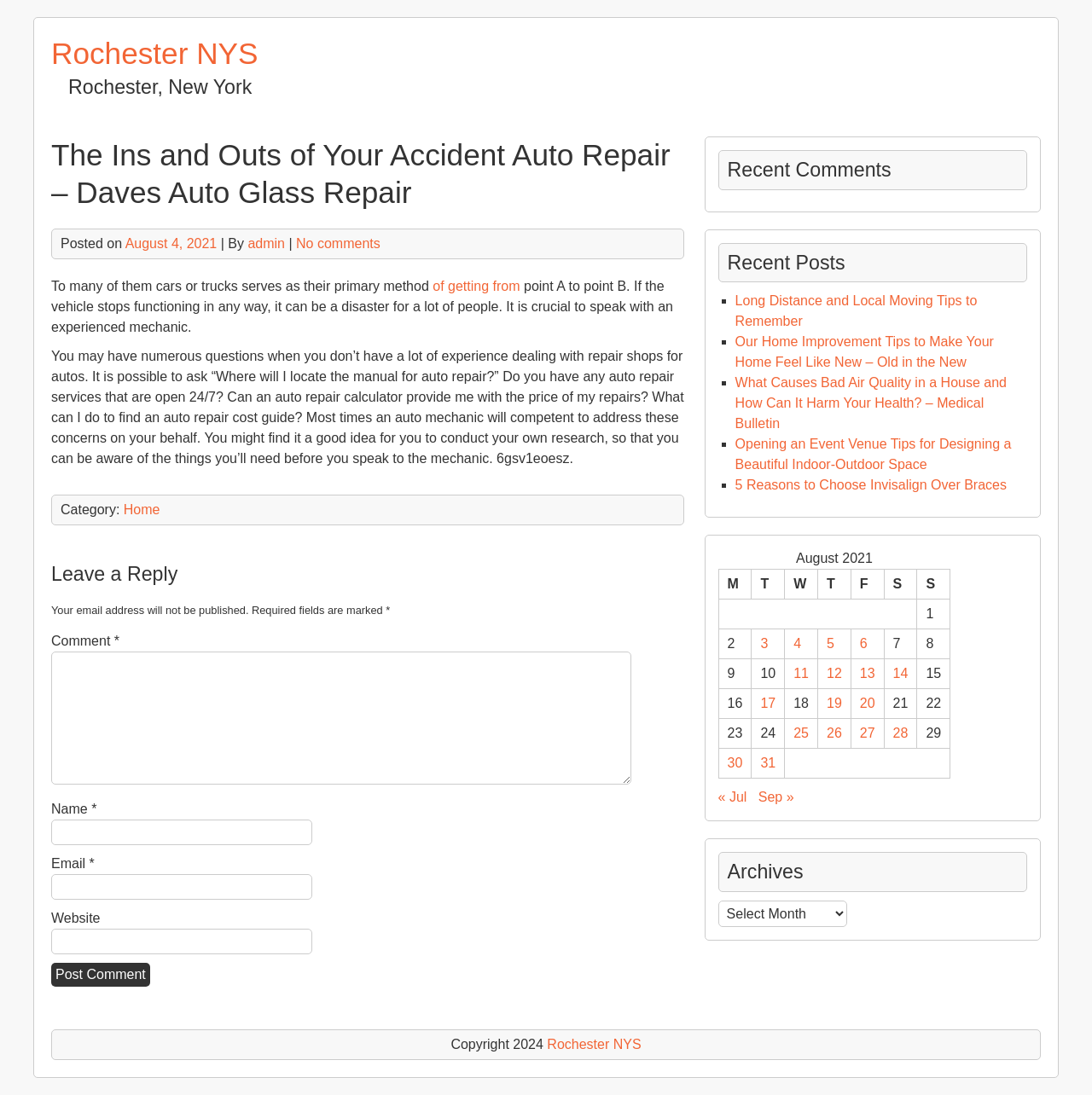Can you find the bounding box coordinates of the area I should click to execute the following instruction: "View the 'Recent Comments' section"?

[0.658, 0.137, 0.941, 0.173]